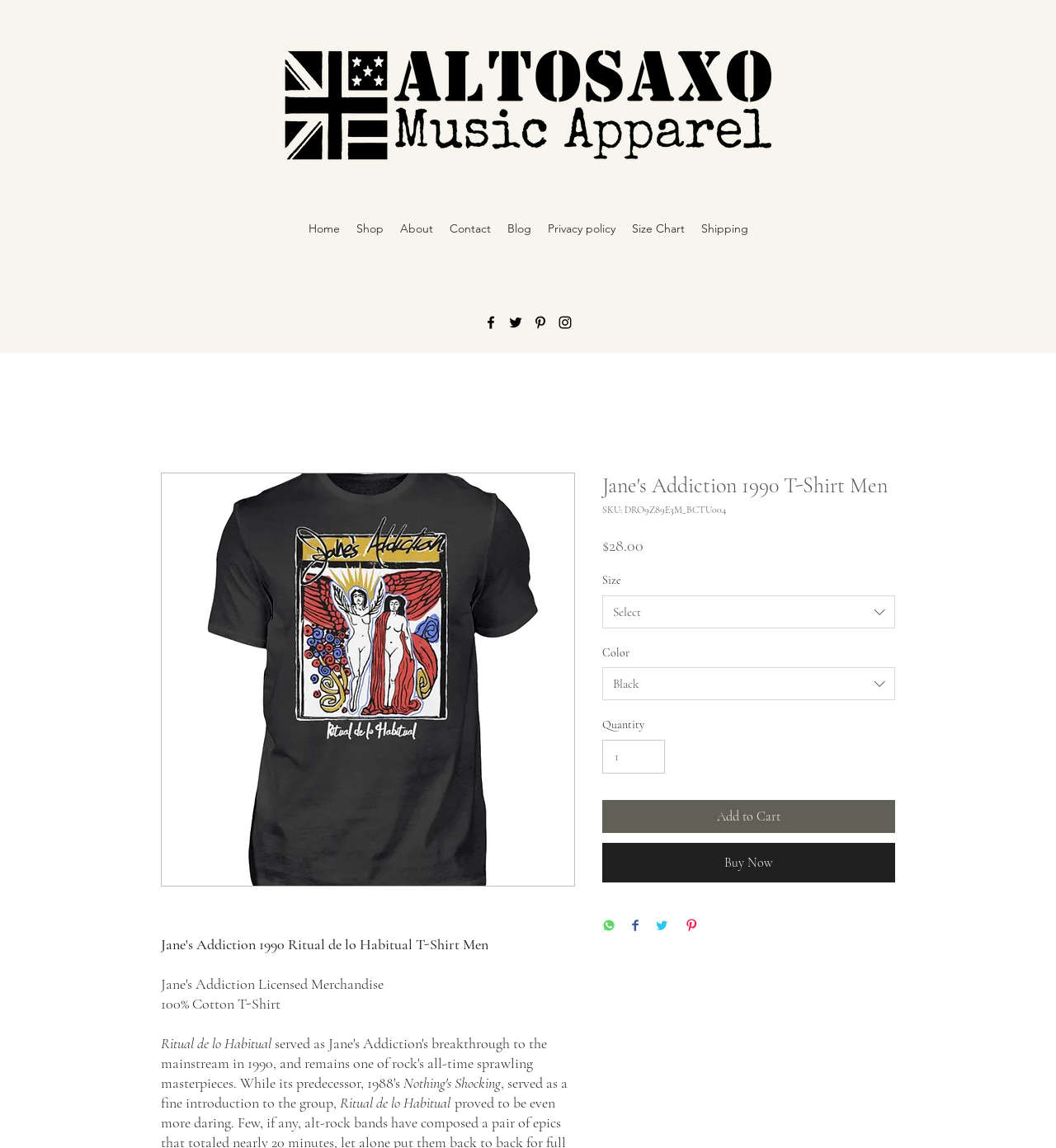Show me the bounding box coordinates of the clickable region to achieve the task as per the instruction: "Add to Cart".

[0.57, 0.697, 0.848, 0.725]